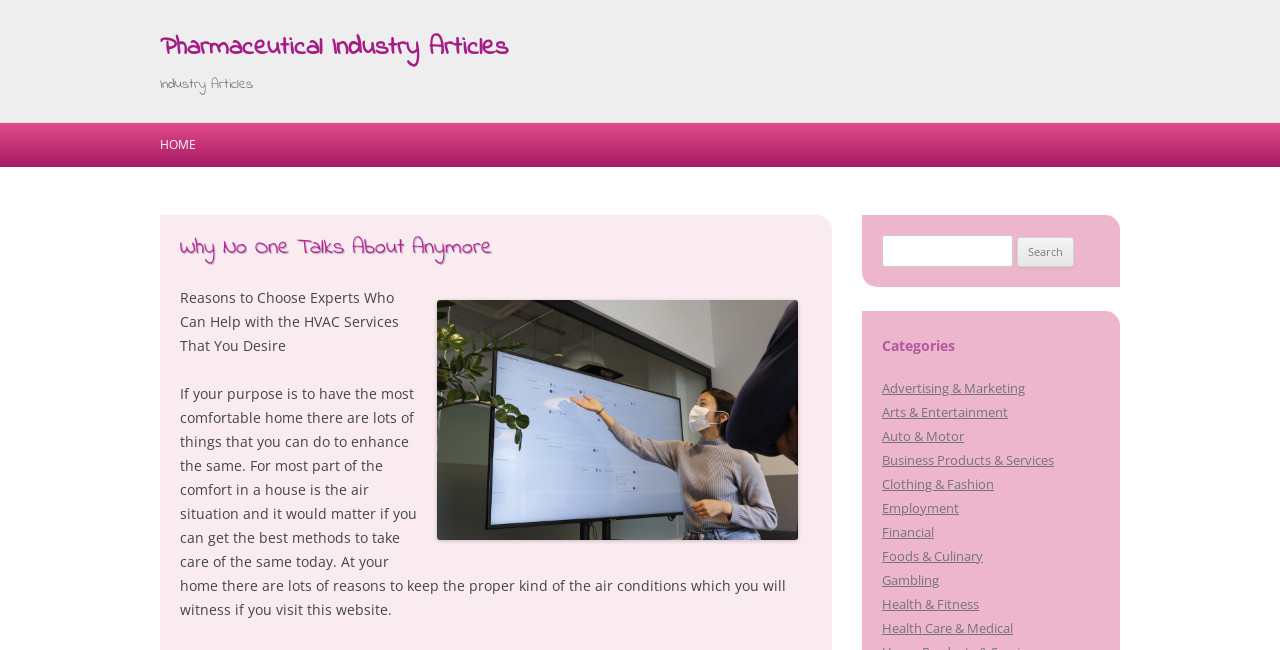What is the category of 'Advertising & Marketing'?
Using the visual information, reply with a single word or short phrase.

Link